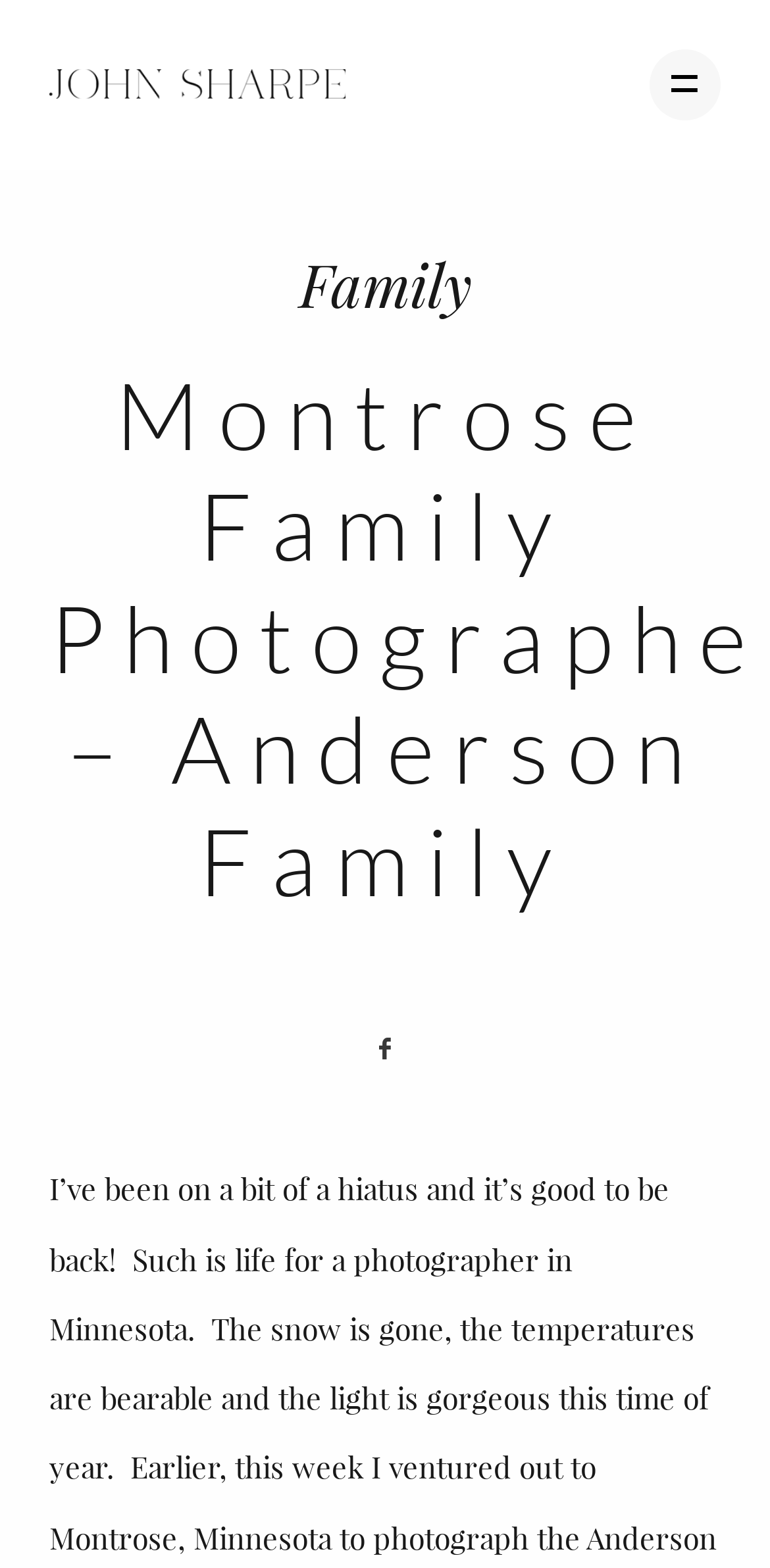Locate the bounding box coordinates of the element's region that should be clicked to carry out the following instruction: "Search for a product". The coordinates need to be four float numbers between 0 and 1, i.e., [left, top, right, bottom].

None